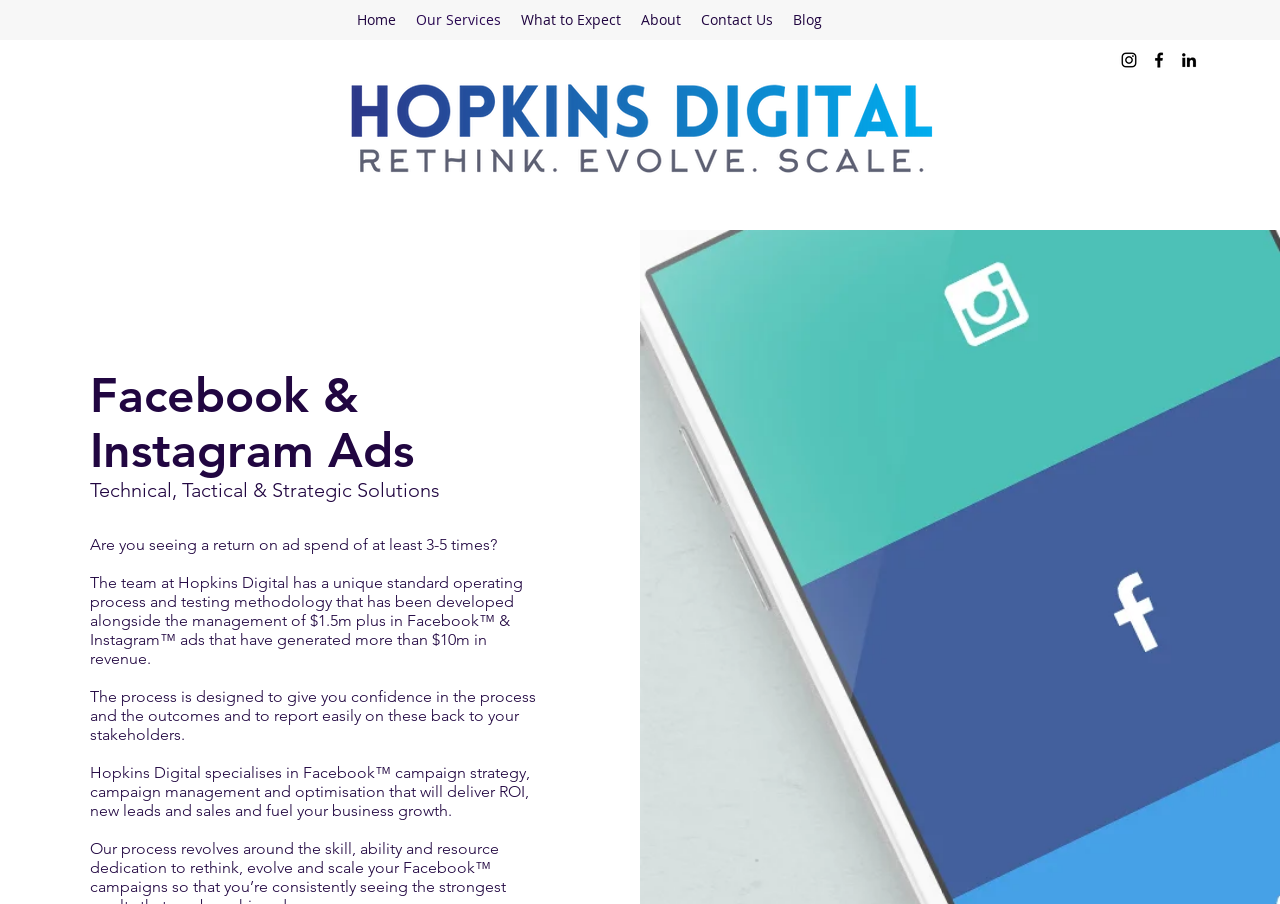Answer this question using a single word or a brief phrase:
What is the minimum return on ad spend expected?

3-5 times